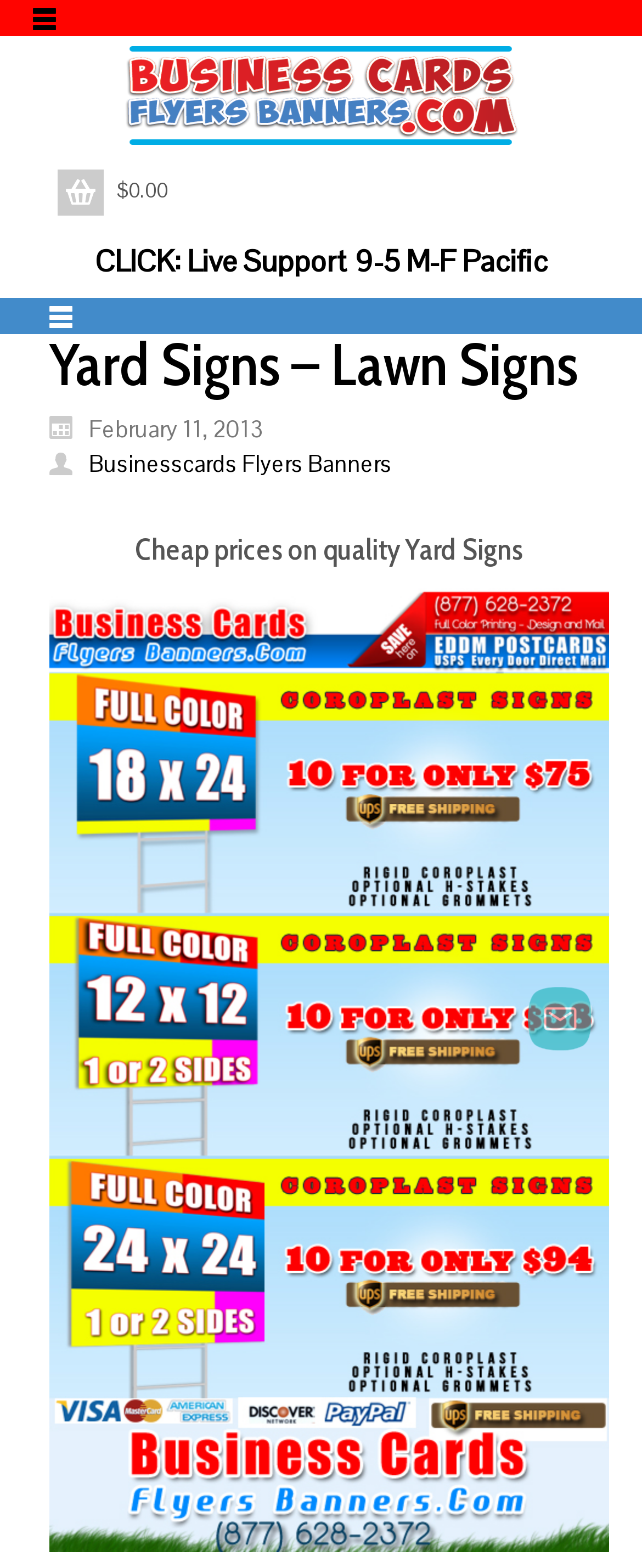What is the theme of the webpage?
Please provide a single word or phrase based on the screenshot.

Yard Signs